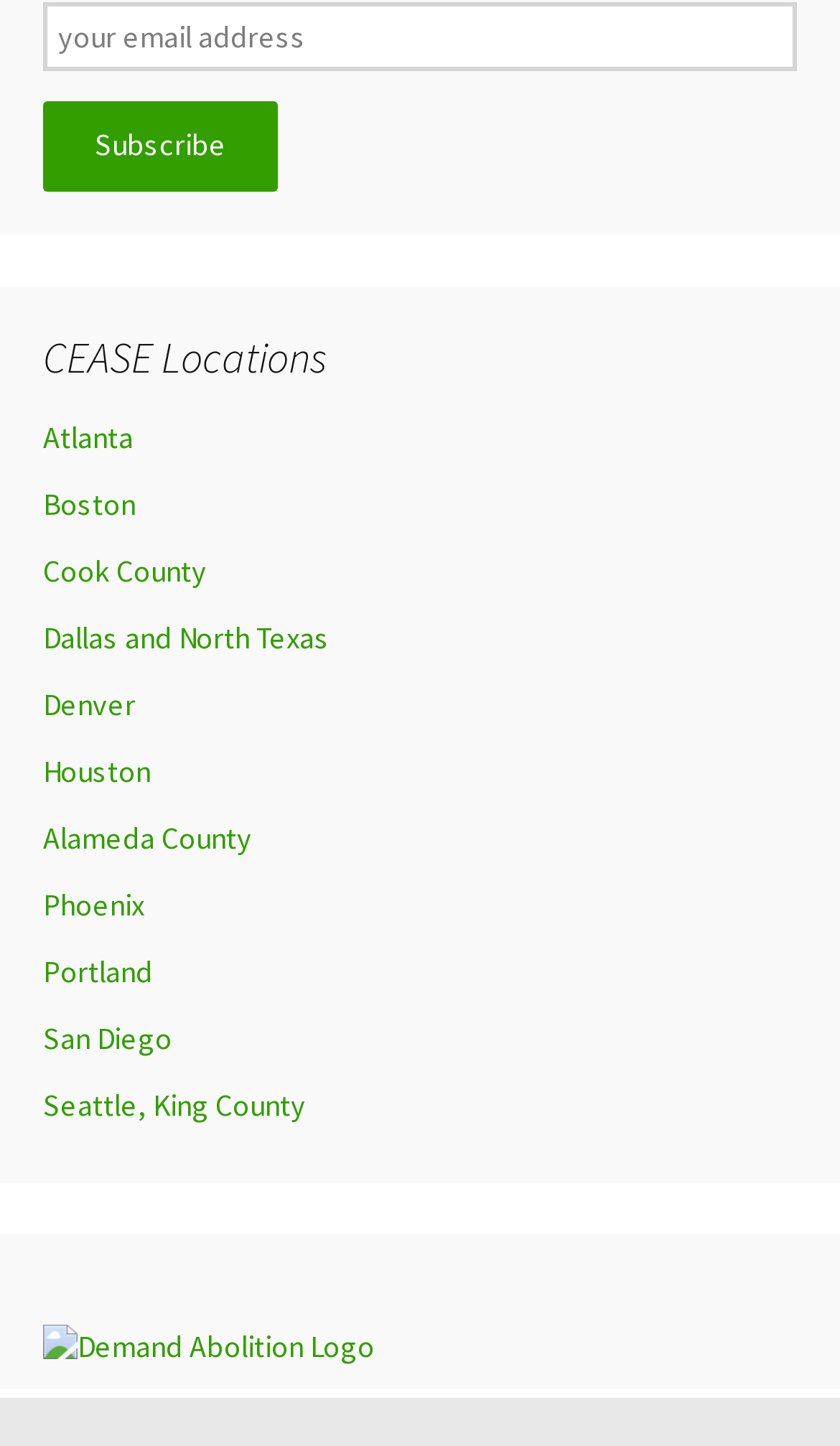Please specify the bounding box coordinates of the clickable section necessary to execute the following command: "View CEASE locations in Atlanta".

[0.051, 0.288, 0.159, 0.315]